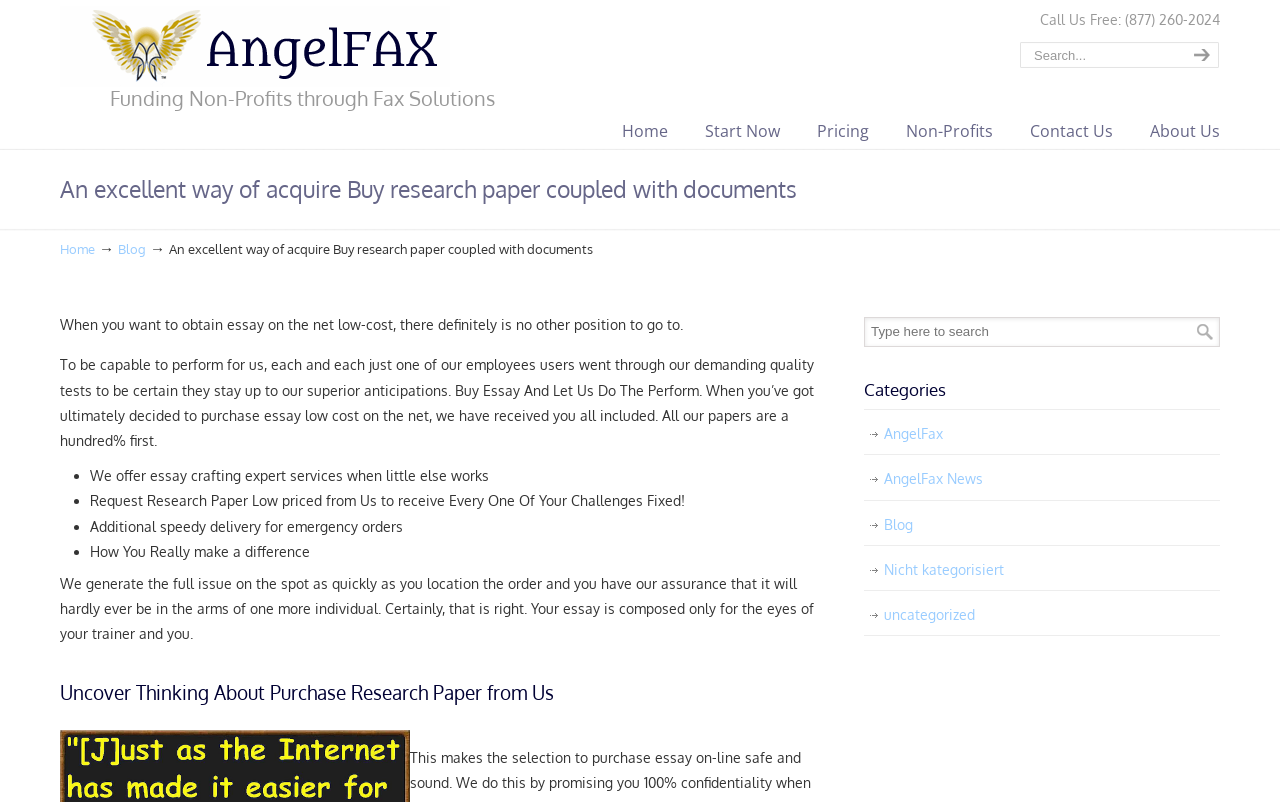Locate the bounding box coordinates of the clickable region to complete the following instruction: "contact us."

[0.789, 0.137, 0.885, 0.19]